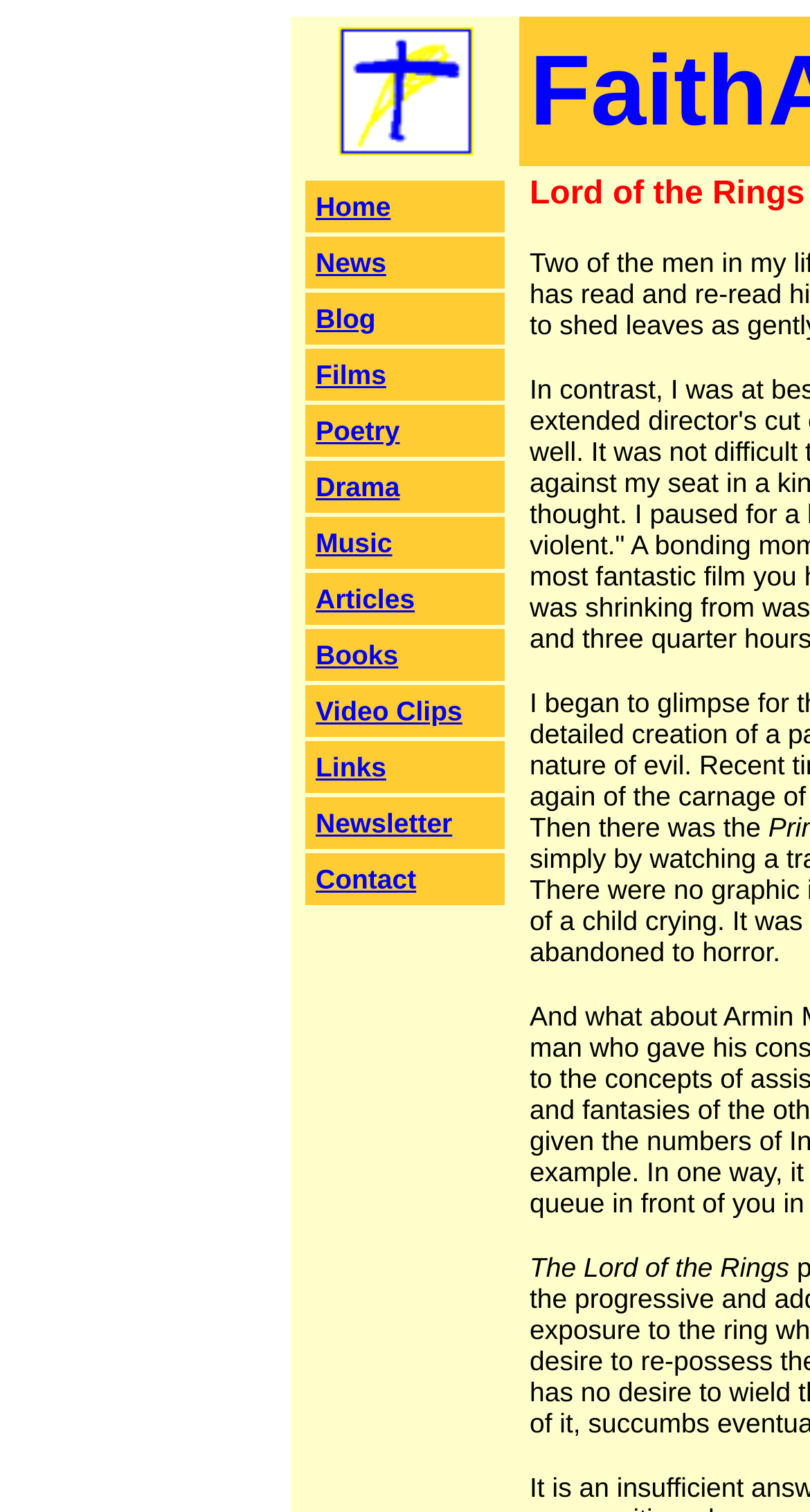How many menu items are there?
Provide a short answer using one word or a brief phrase based on the image.

12